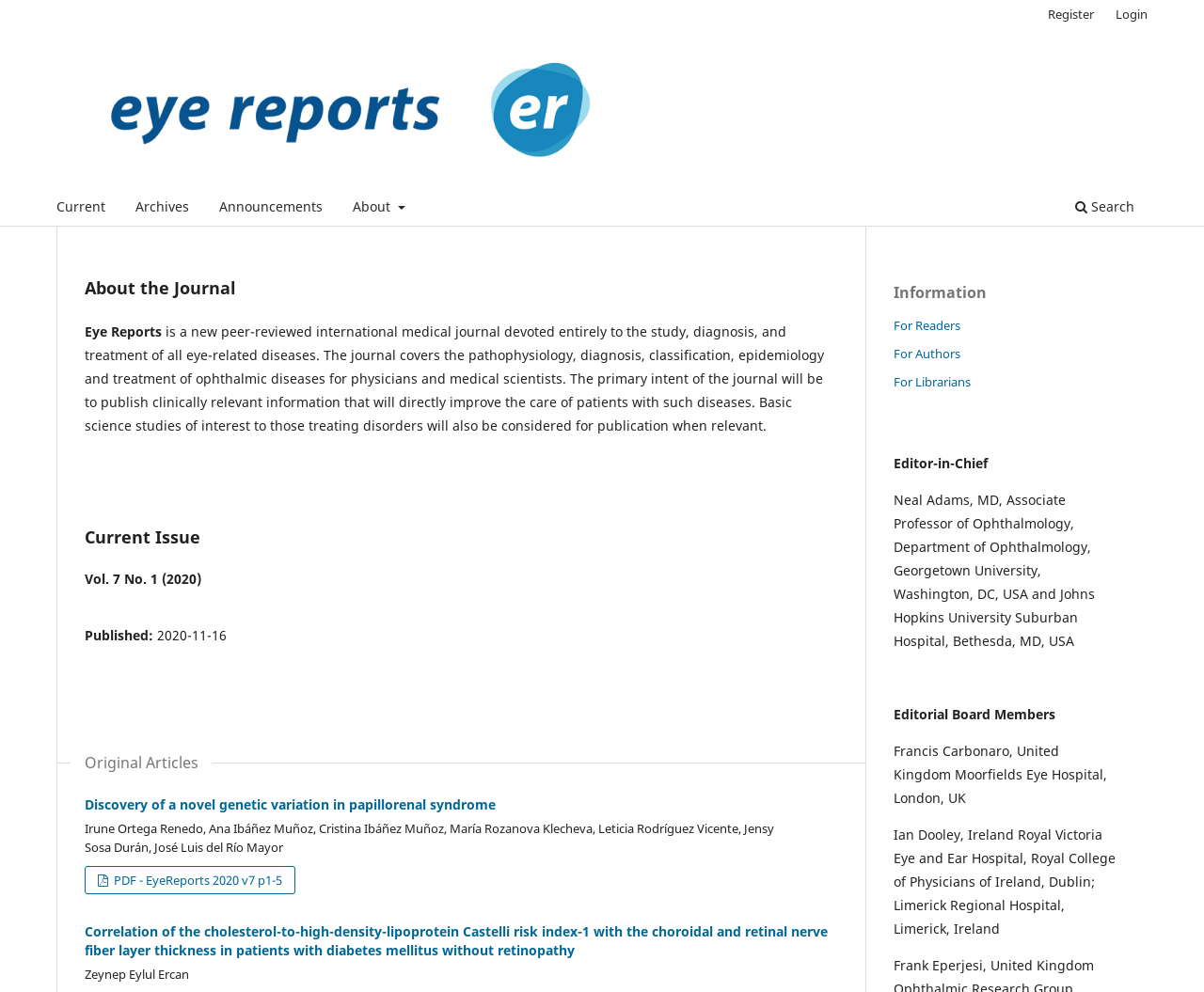What is the name of the journal?
Look at the image and provide a detailed response to the question.

The name of the journal can be found in the heading 'About the Journal' and also in the StaticText 'Eye Reports' which is a sub-element of the heading.